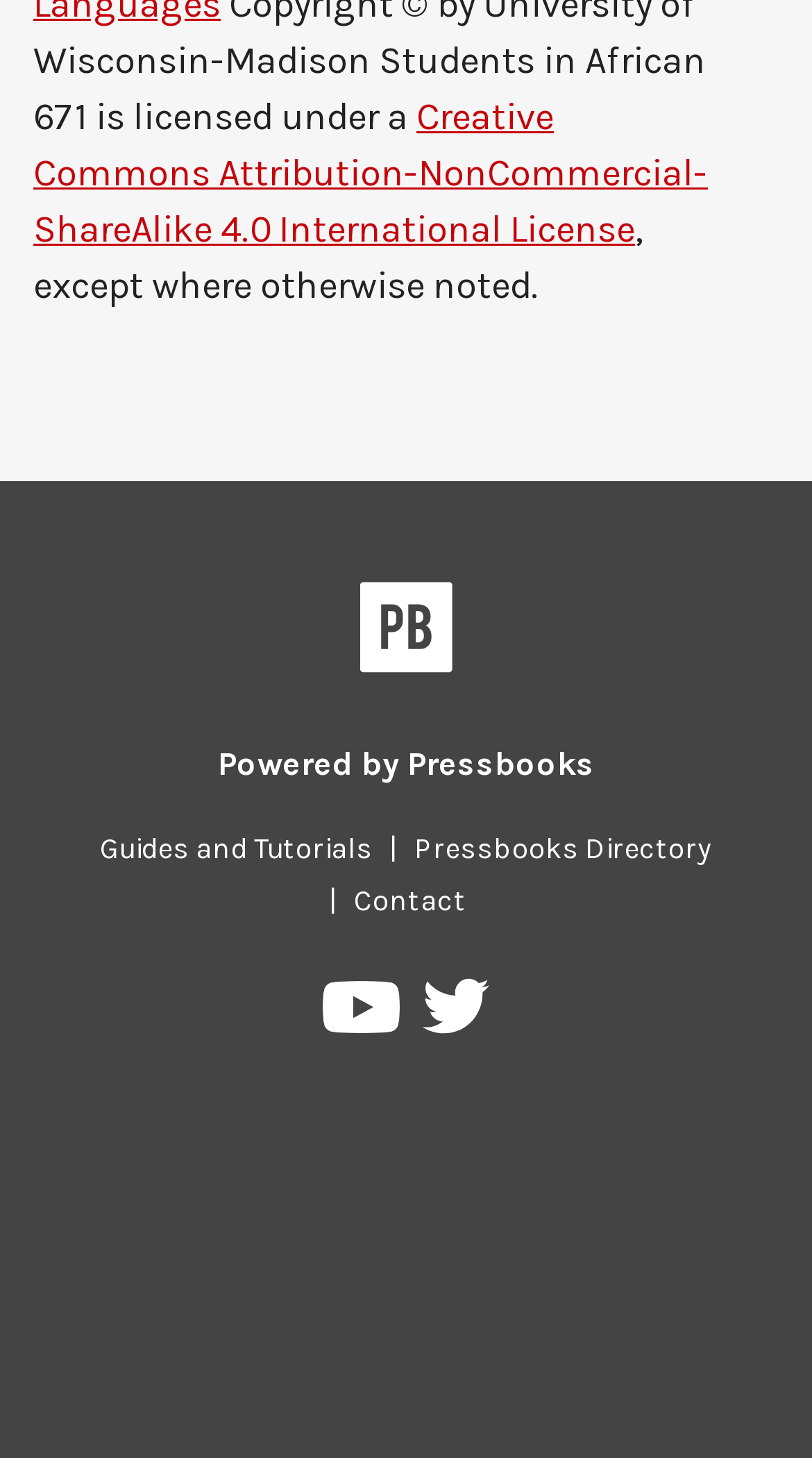How many social media links are there? Using the information from the screenshot, answer with a single word or phrase.

2